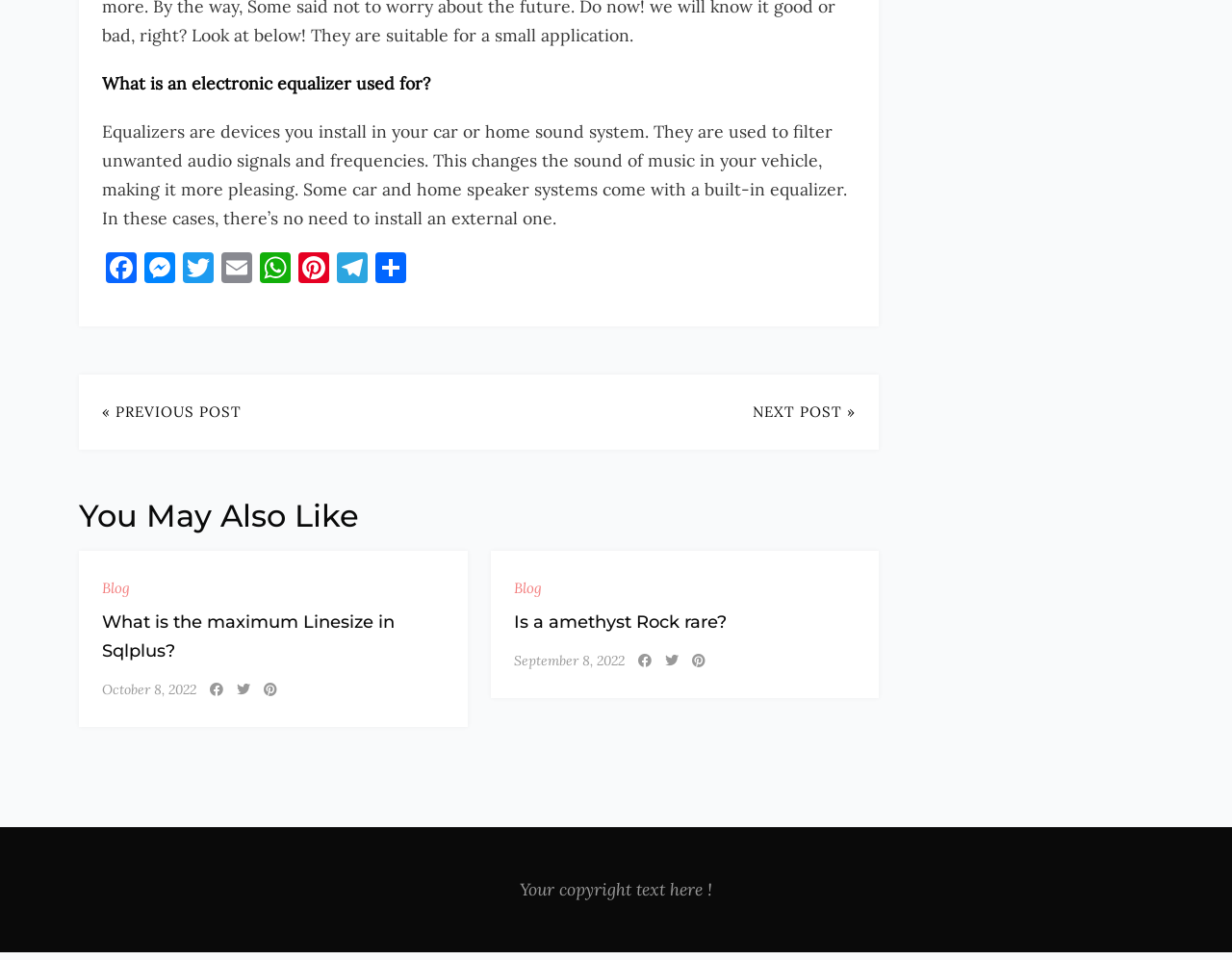What is the relationship between the two articles?
Observe the image and answer the question with a one-word or short phrase response.

They are related posts